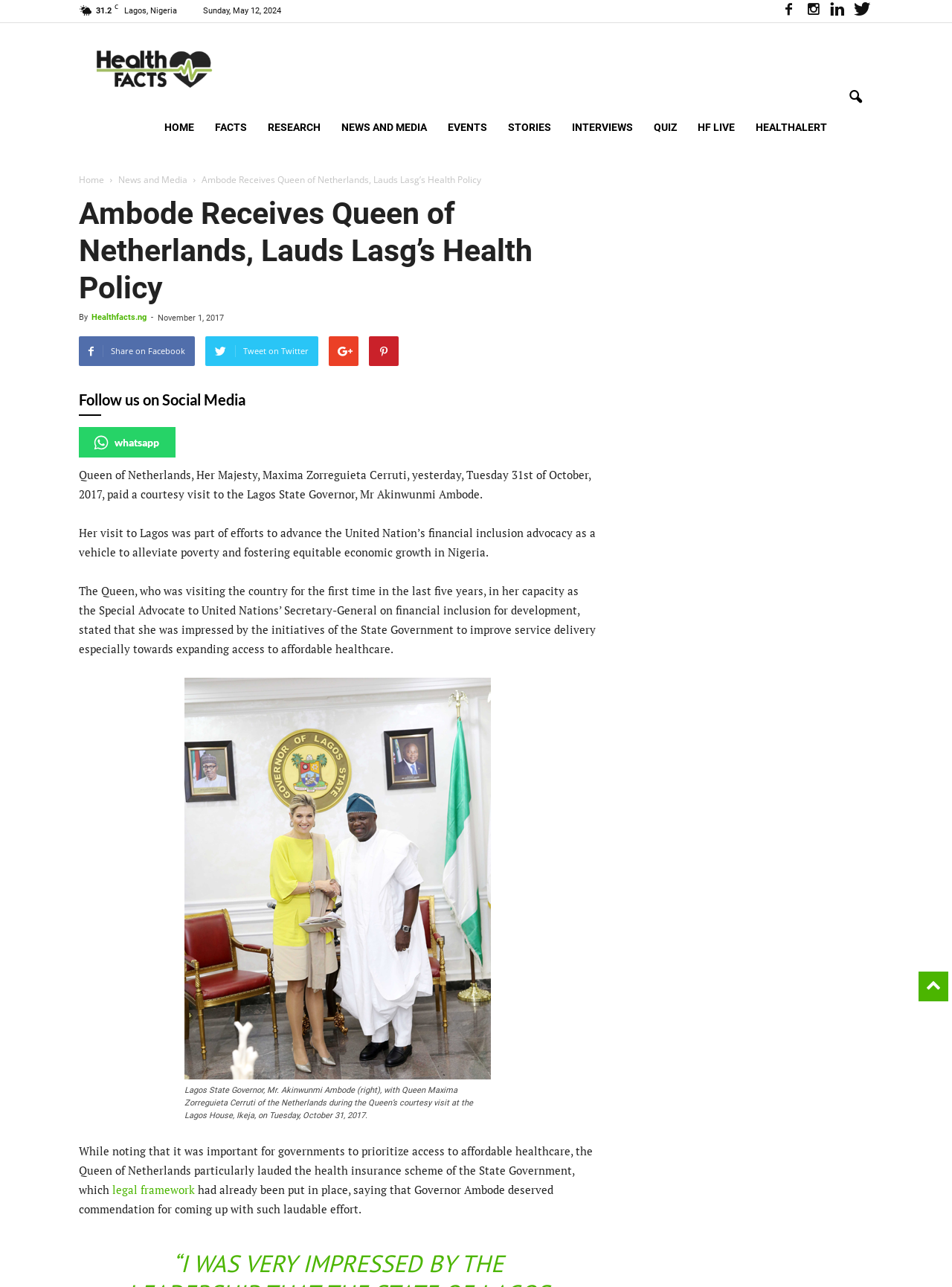Find the bounding box coordinates for the area that must be clicked to perform this action: "Follow us on WhatsApp".

[0.083, 0.332, 0.184, 0.355]